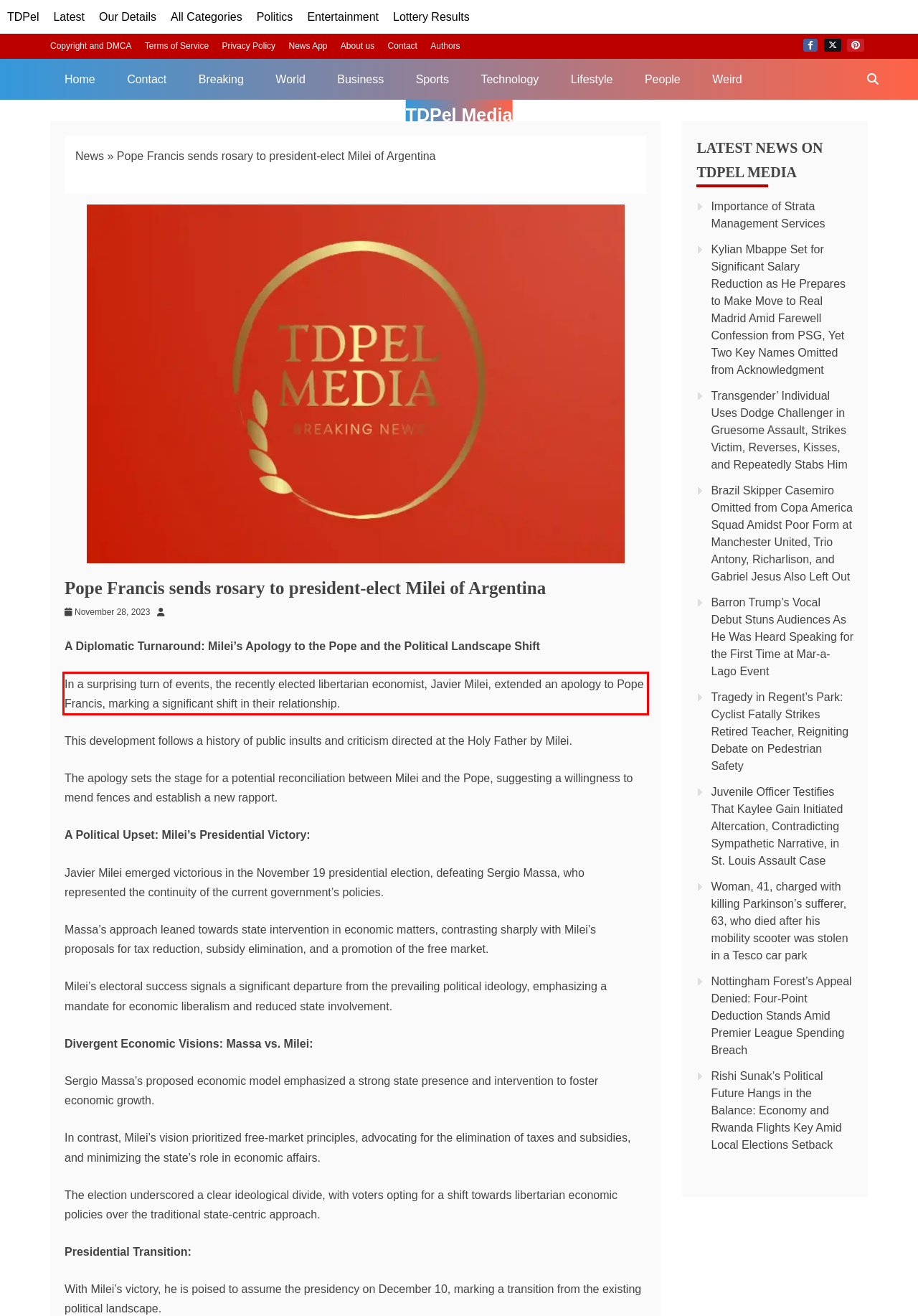Analyze the webpage screenshot and use OCR to recognize the text content in the red bounding box.

In a surprising turn of events, the recently elected libertarian economist, Javier Milei, extended an apology to Pope Francis, marking a significant shift in their relationship.